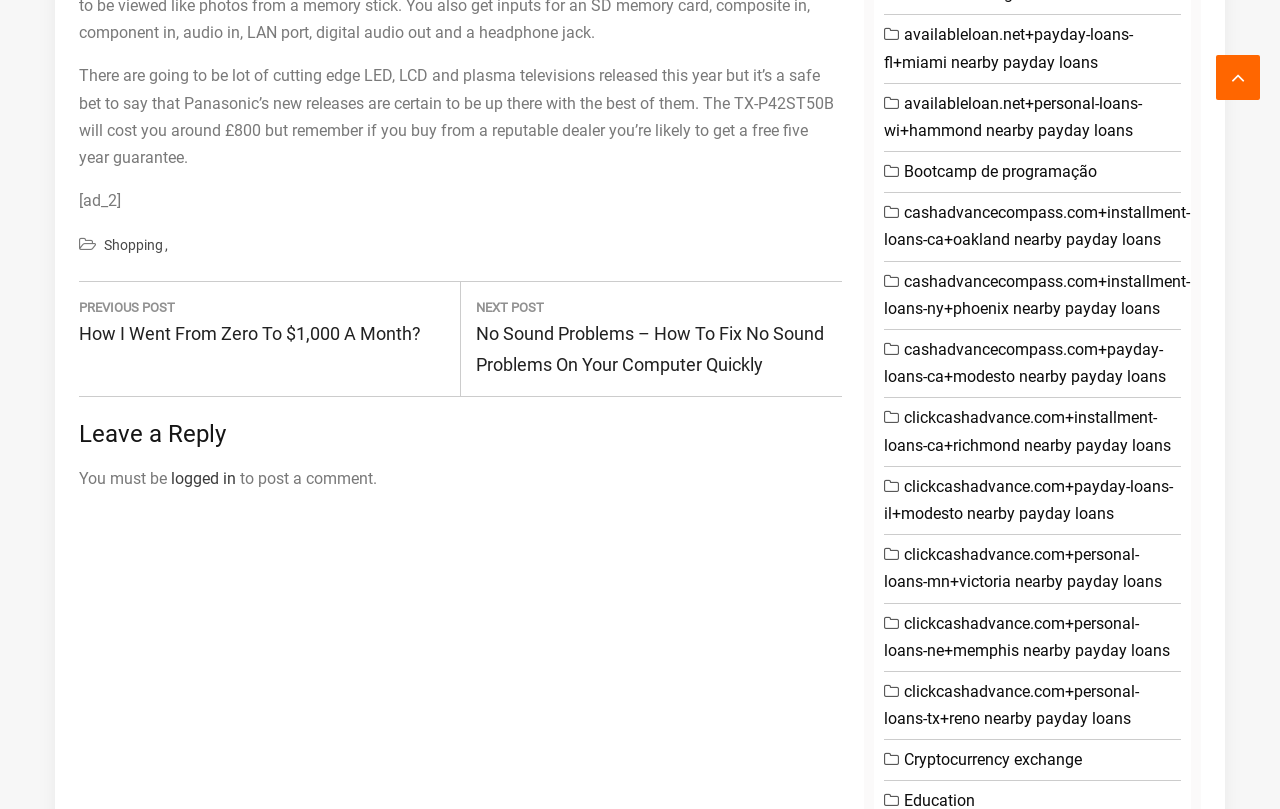Determine the bounding box coordinates of the clickable region to follow the instruction: "Click on 'Previous Post: How I Went From Zero To $1,000 A Month?'".

[0.062, 0.349, 0.341, 0.452]